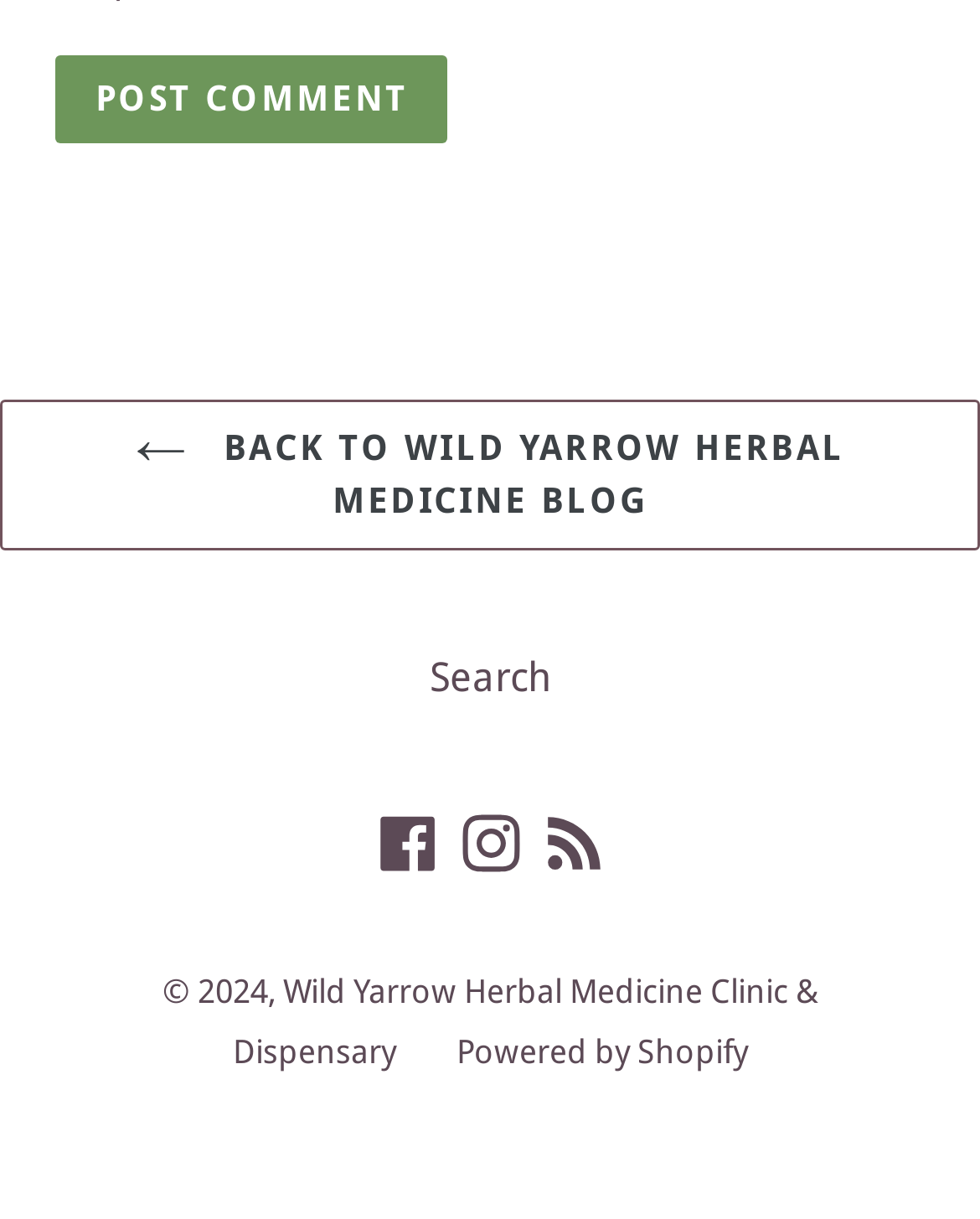From the screenshot, find the bounding box of the UI element matching this description: "Powered by Shopify". Supply the bounding box coordinates in the form [left, top, right, bottom], each a float between 0 and 1.

[0.465, 0.847, 0.763, 0.878]